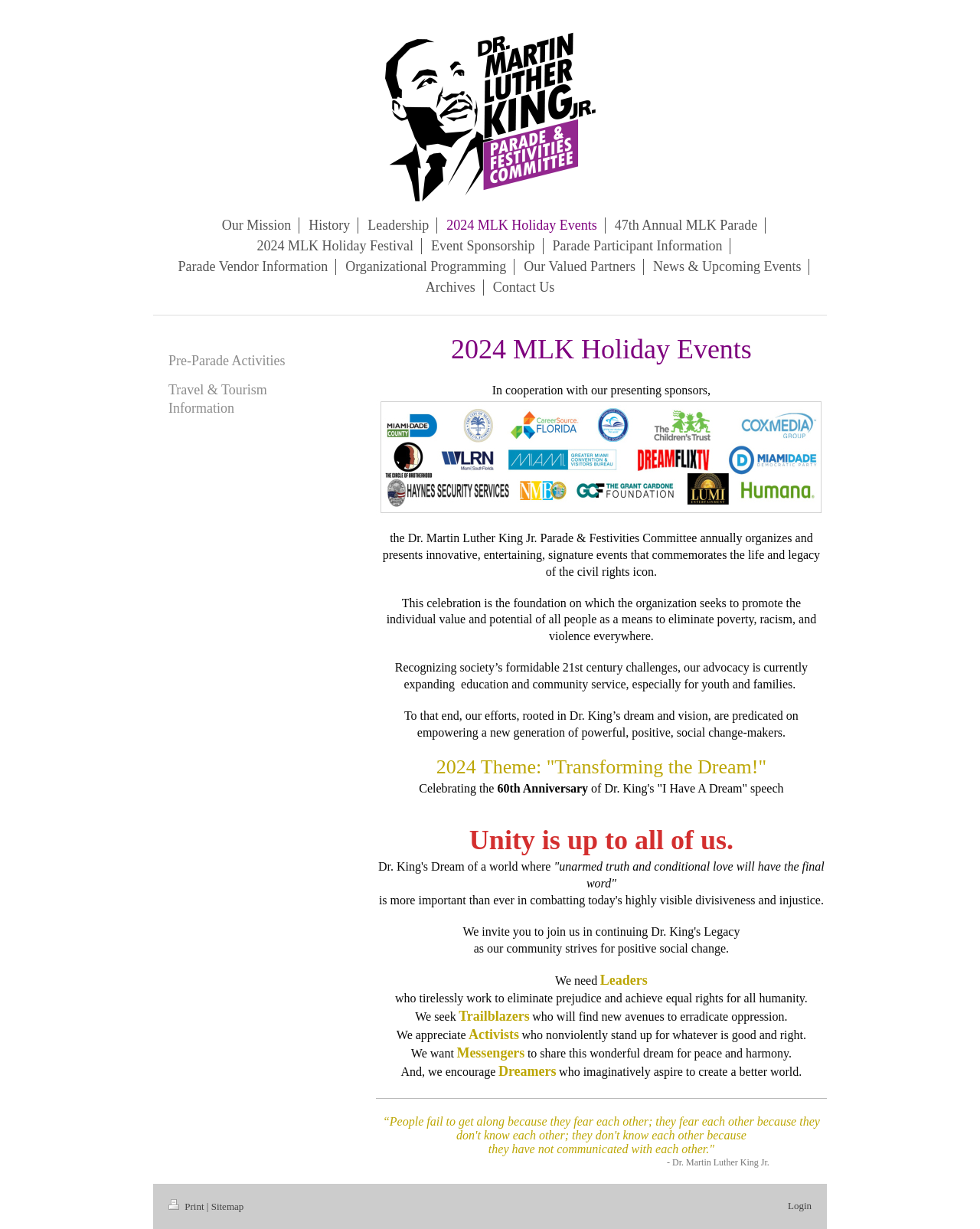Please identify the bounding box coordinates of the element that needs to be clicked to perform the following instruction: "Check News & Upcoming Events".

[0.659, 0.21, 0.826, 0.224]